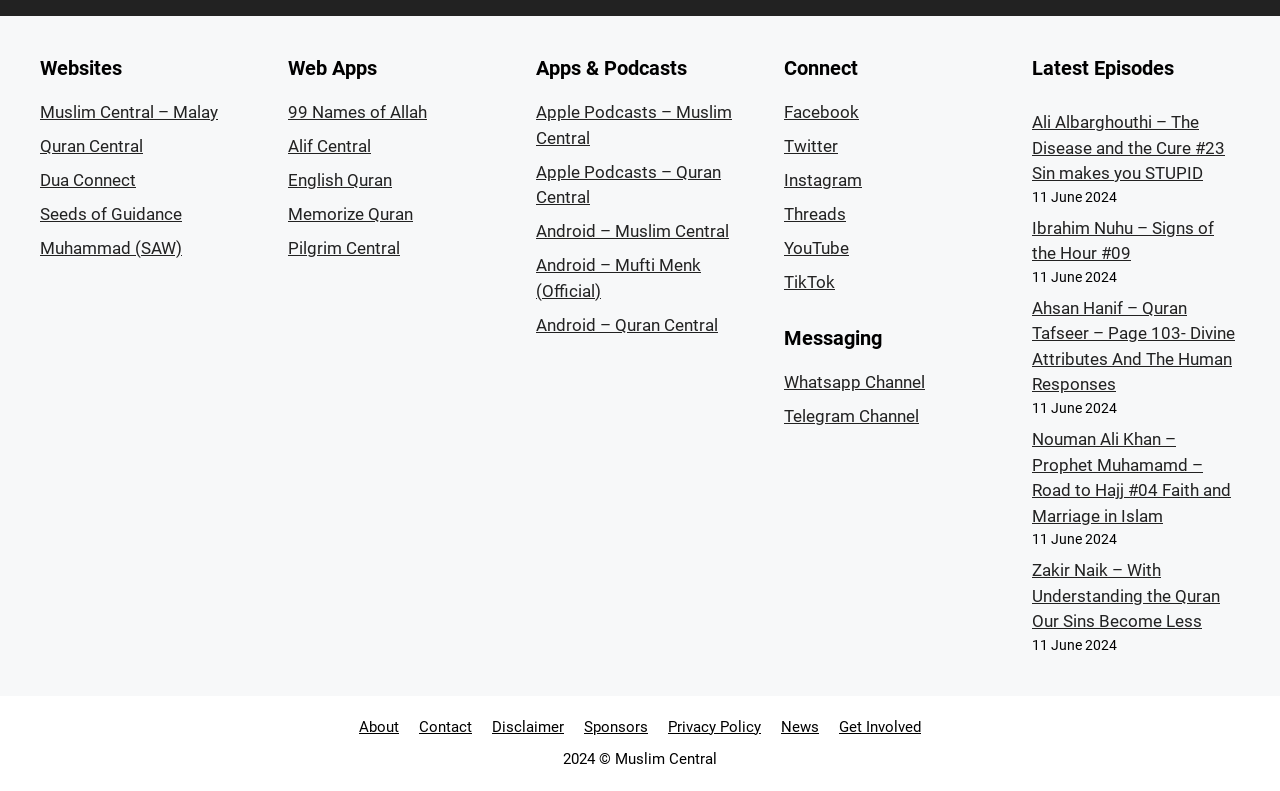Determine the bounding box coordinates for the element that should be clicked to follow this instruction: "Click on 'BPAGHANA' to view author profile". The coordinates should be given as four float numbers between 0 and 1, in the format [left, top, right, bottom].

None